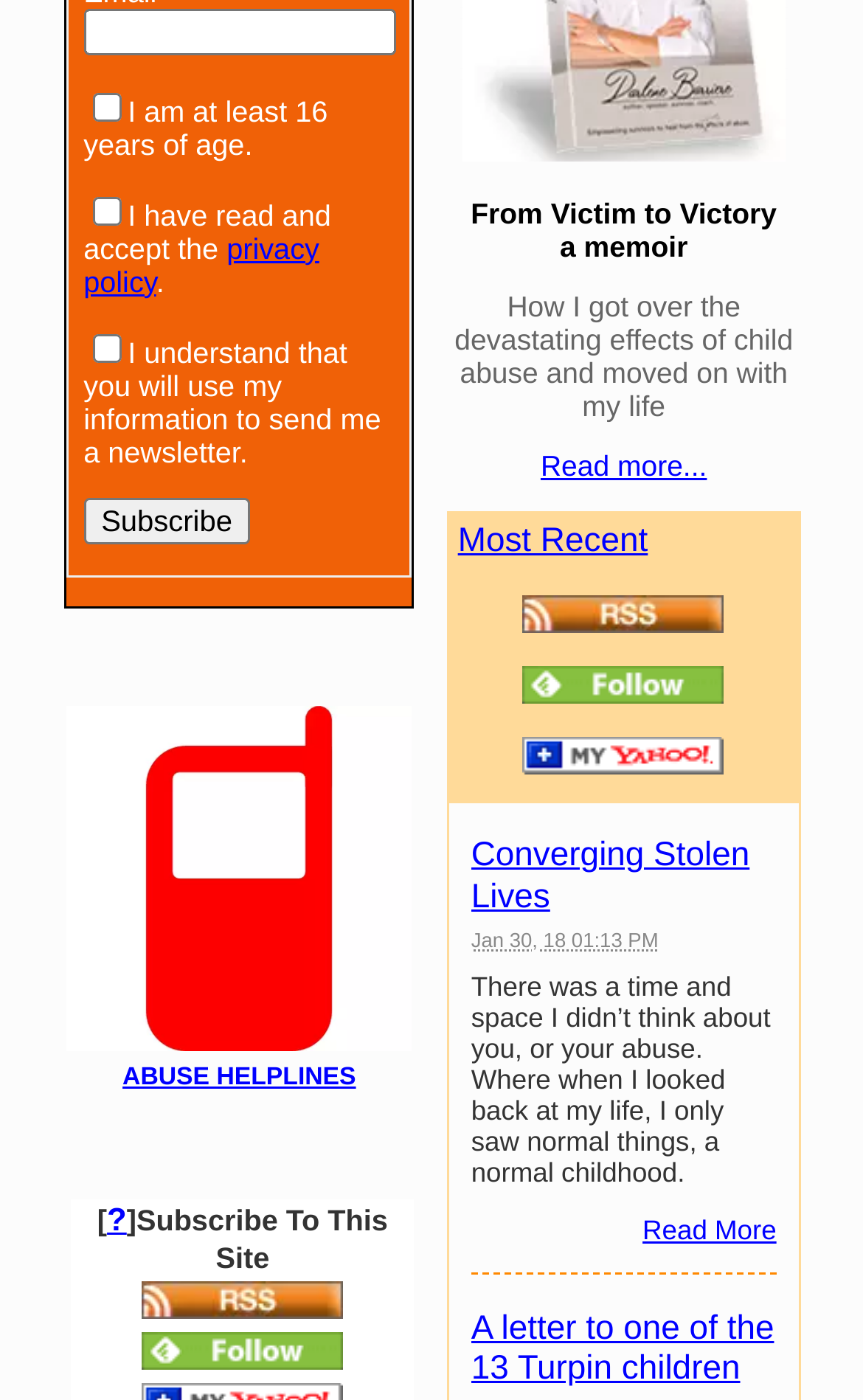Given the content of the image, can you provide a detailed answer to the question?
What is the purpose of the 'Abuse Helplines' link?

The 'Abuse Helplines' link is prominently displayed at the top of the page, suggesting that it is an important resource for visitors who may be seeking help or support for abuse-related issues.